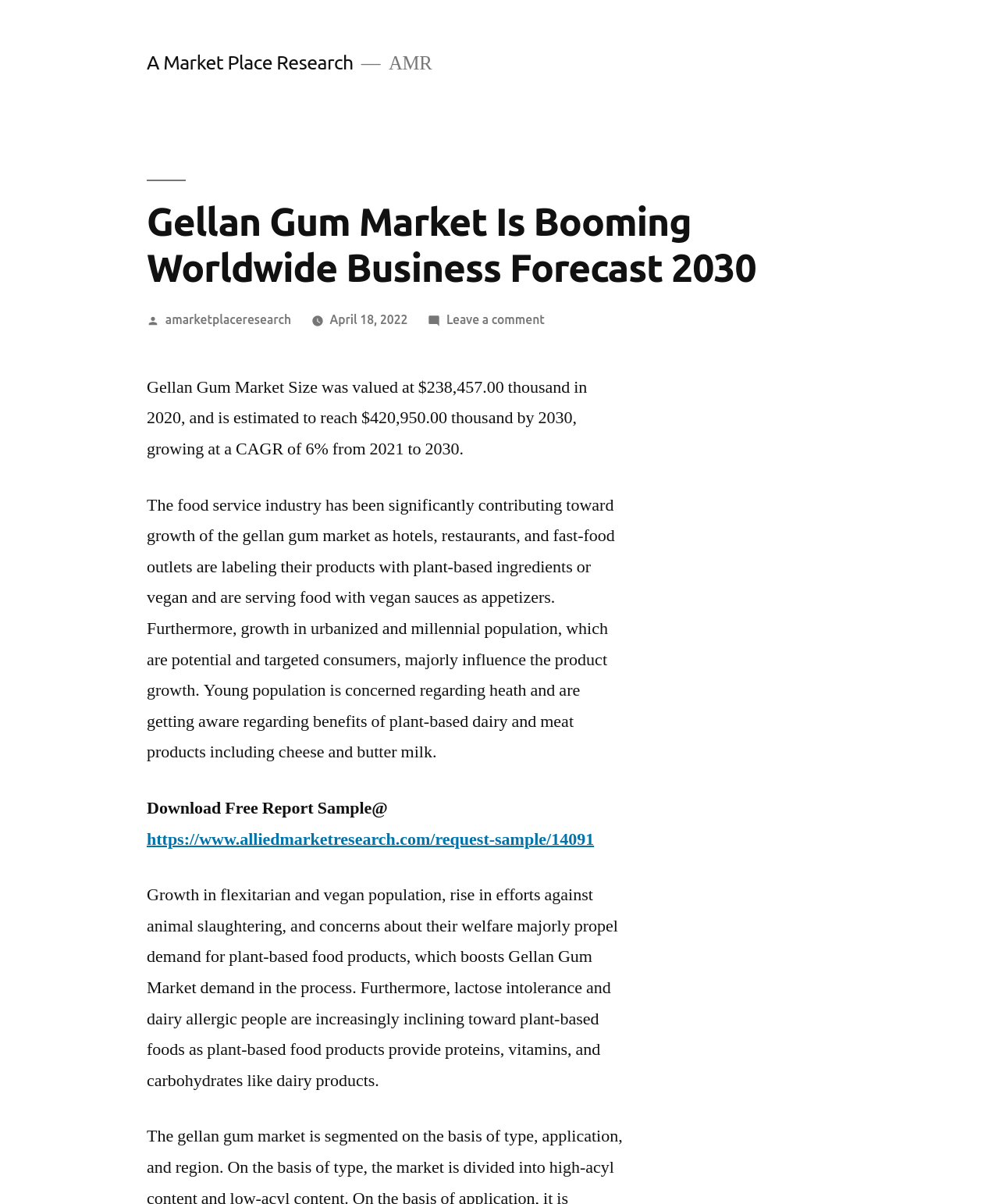What is the reason for the growth of the Gellan Gum Market?
Analyze the screenshot and provide a detailed answer to the question.

I found the answer by reading the StaticText element that describes the growth of the Gellan Gum Market, which states that the rise in flexitarian and vegan population, among other factors, propels the demand for plant-based food products, which boosts the Gellan Gum Market demand.